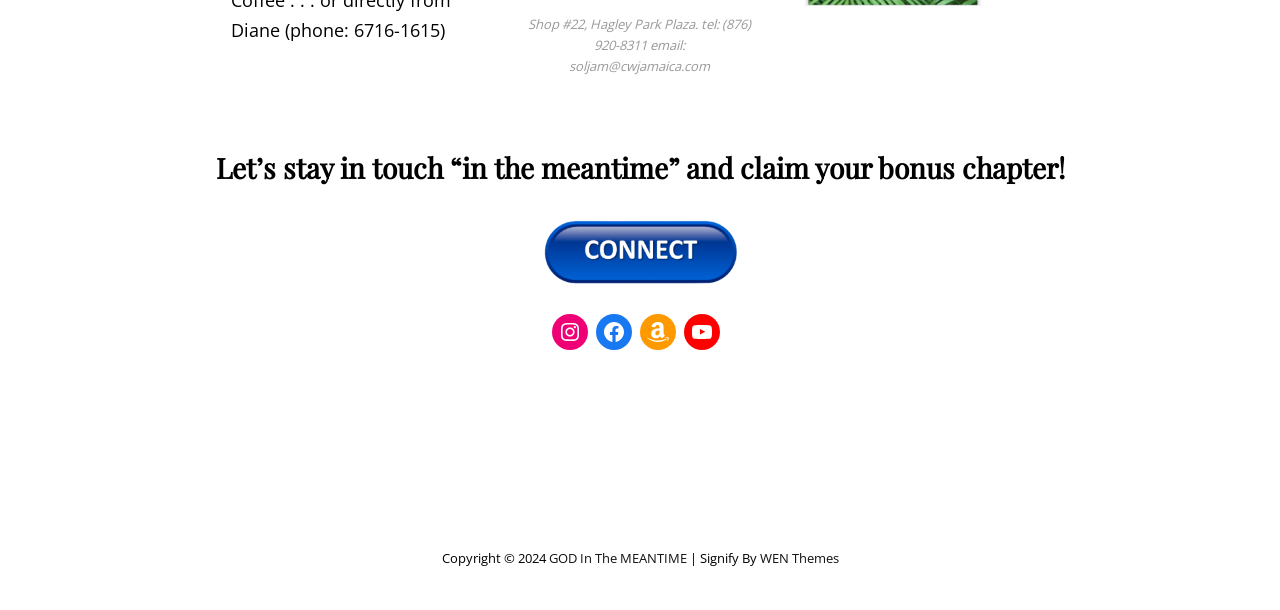What is the name of the theme used on the webpage?
Please provide a single word or phrase answer based on the image.

WEN Themes